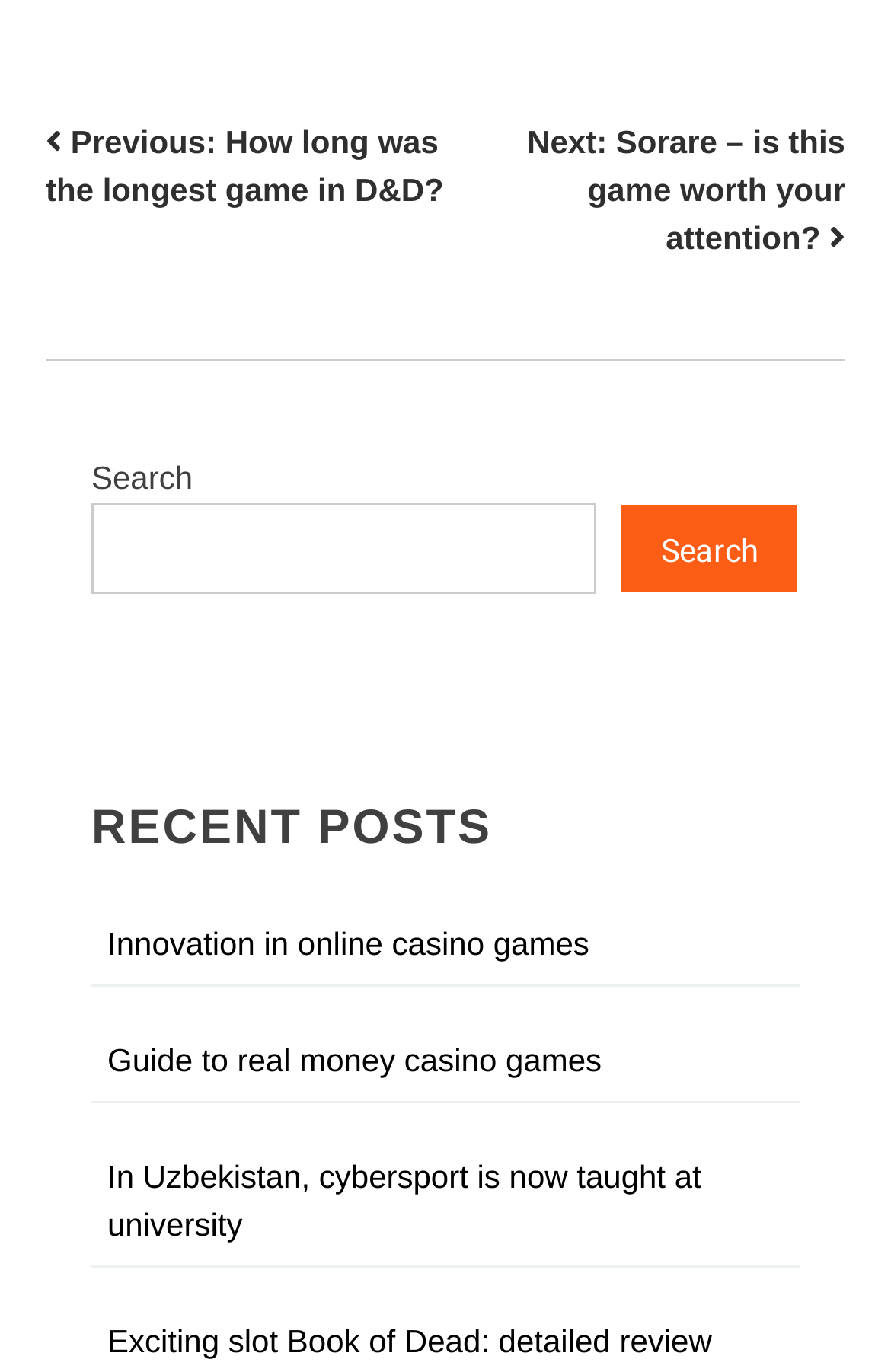What is the purpose of the search box?
Please provide a comprehensive answer based on the details in the screenshot.

The search box is located in the navigation section, and it has a label 'Search' and a button with the same label. This suggests that the search box is intended to search for posts on the website.